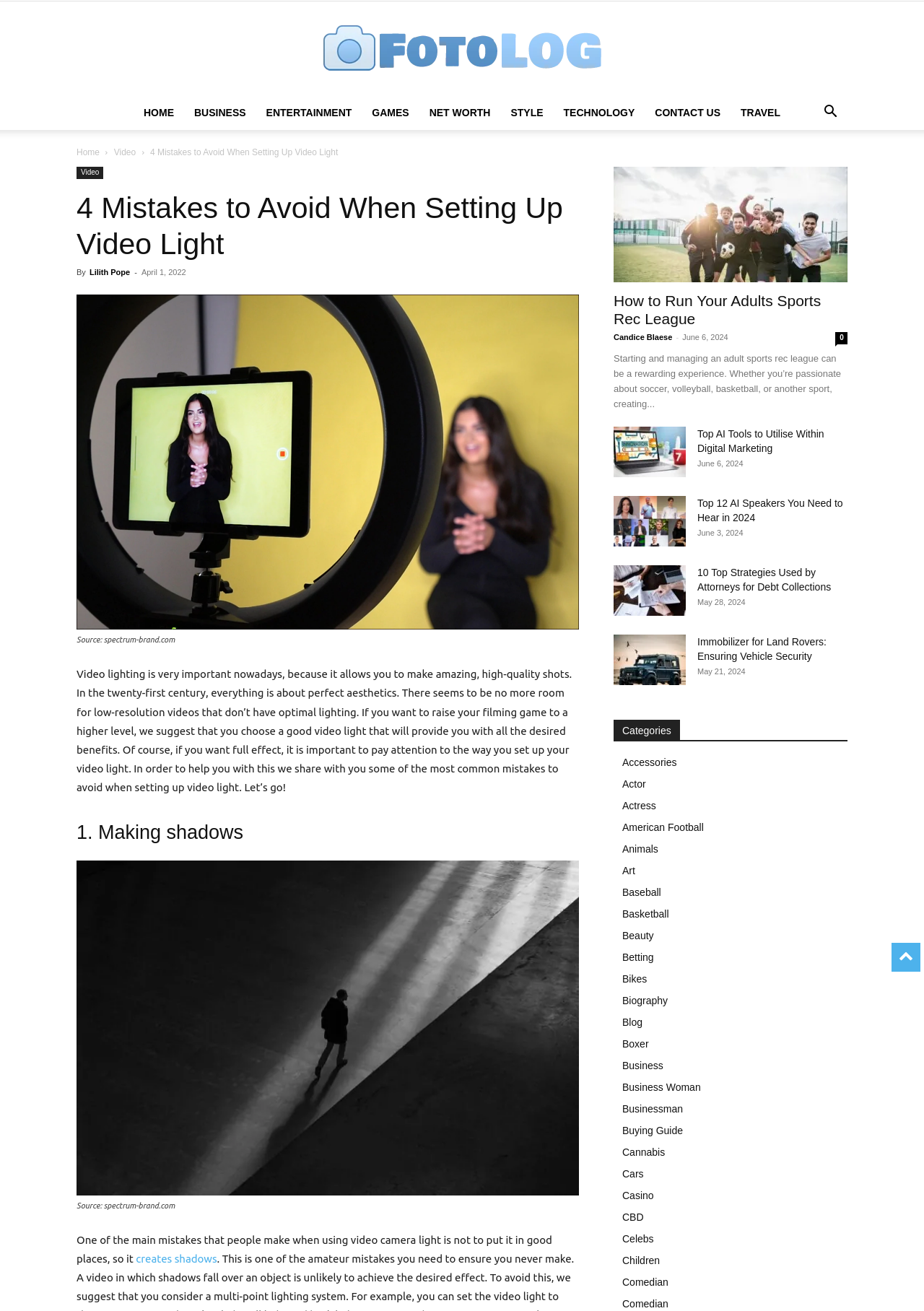What is the first mistake to avoid when setting up video light?
Please answer the question with a detailed and comprehensive explanation.

The first mistake to avoid when setting up video light can be found by reading the heading '1. Making shadows' and the corresponding paragraph, which discusses the importance of placing the video light in a good position to avoid creating shadows.